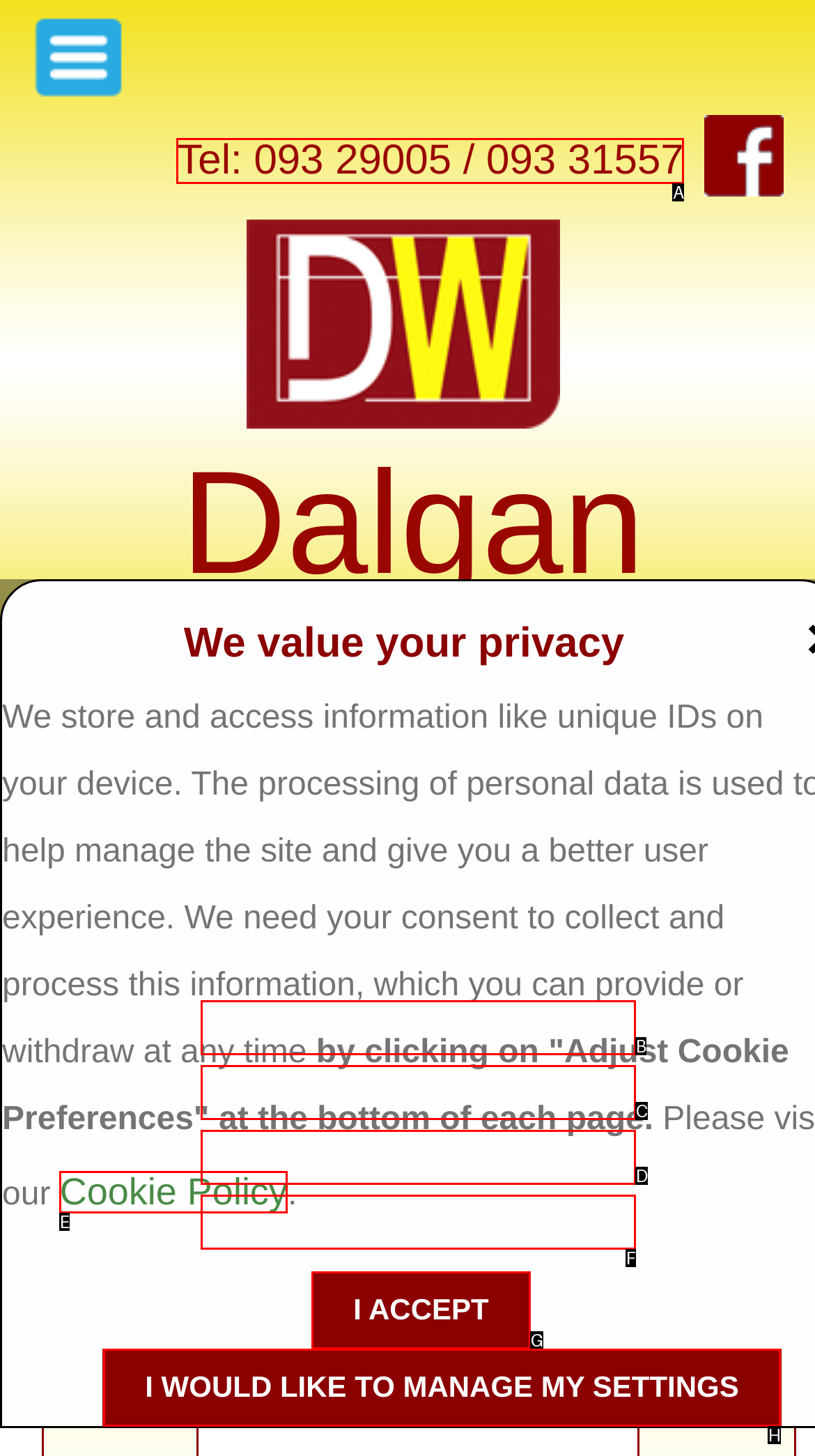Identify which HTML element should be clicked to fulfill this instruction: Call the phone number Reply with the correct option's letter.

A